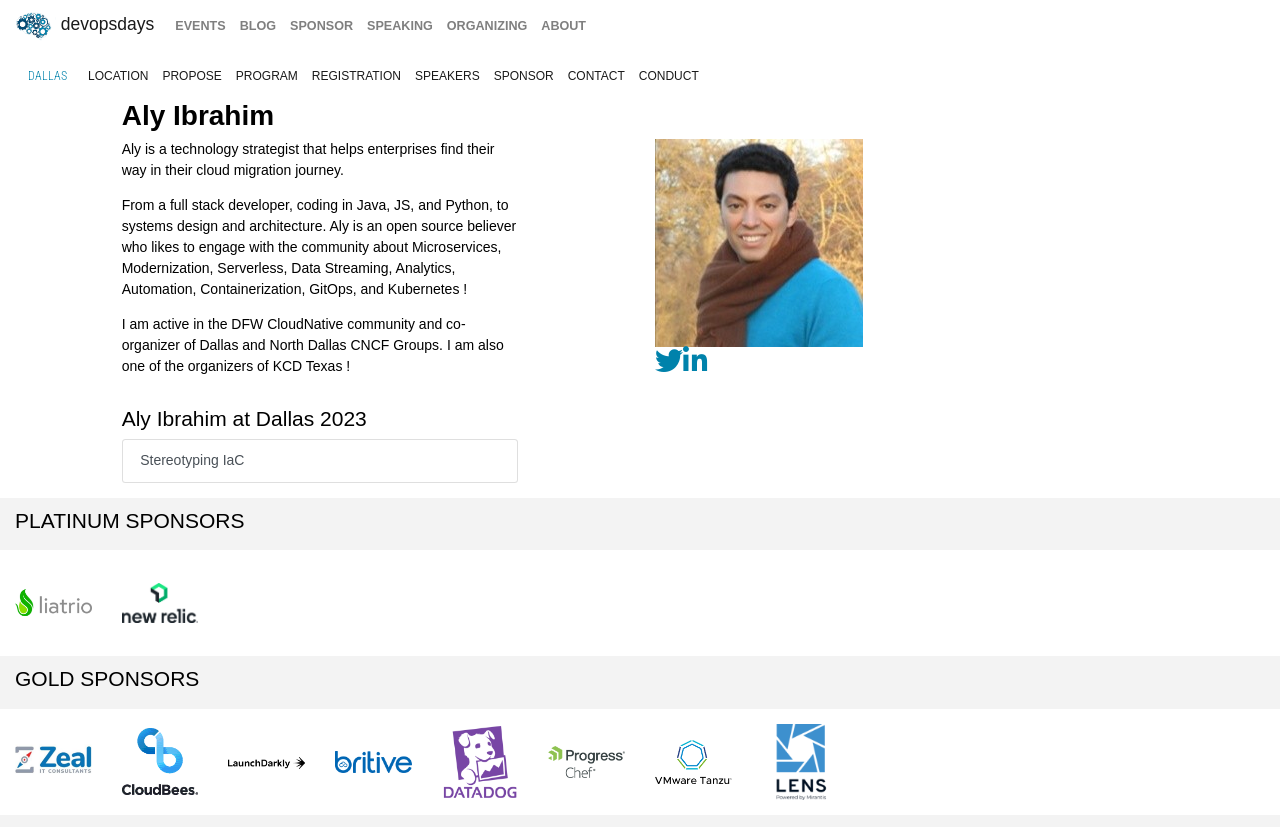Using a single word or phrase, answer the following question: 
How many platinum sponsors are listed?

2